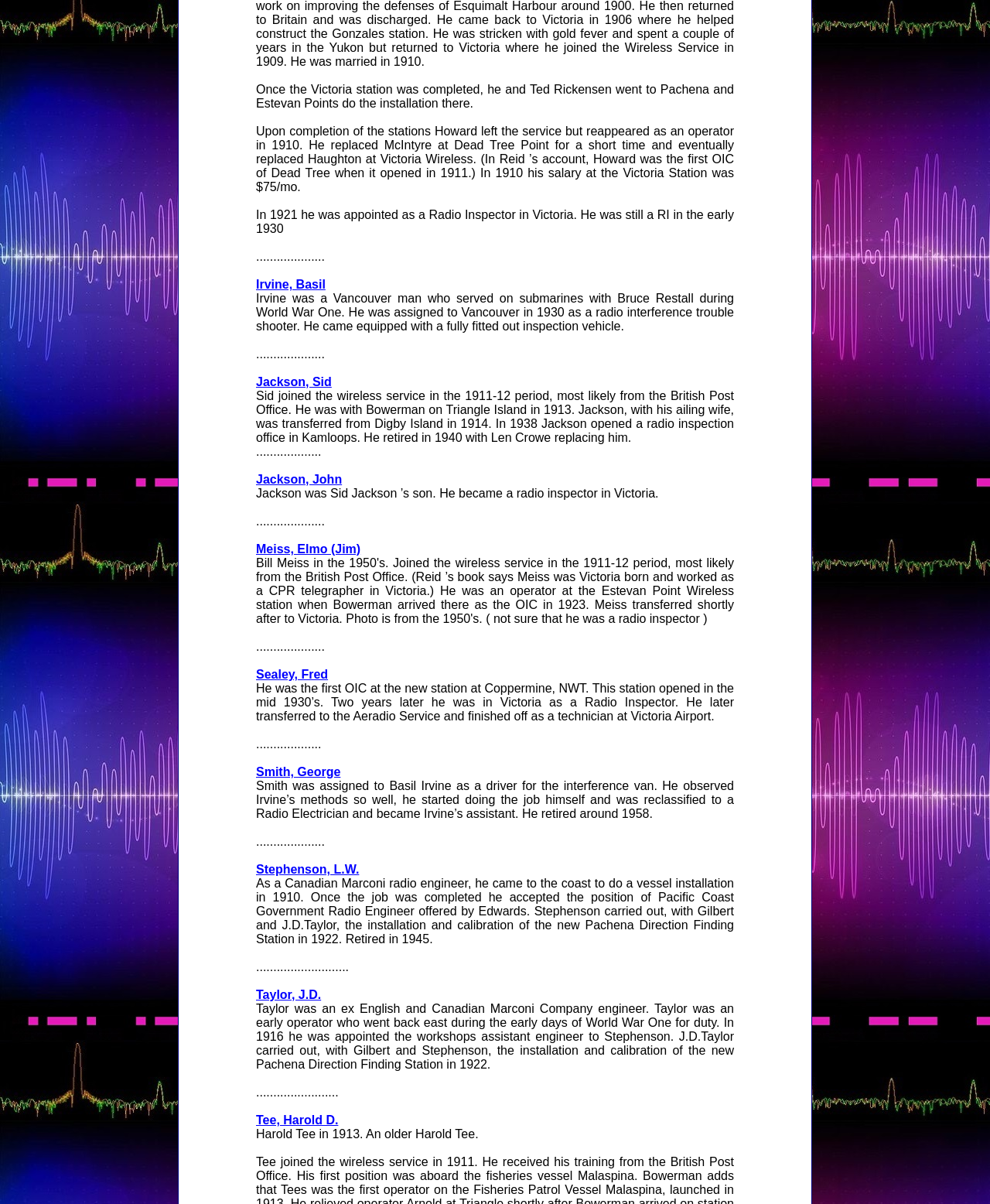Using the given description, provide the bounding box coordinates formatted as (top-left x, top-left y, bottom-right x, bottom-right y), with all values being floating point numbers between 0 and 1. Description: Tee, Harold D.

[0.259, 0.925, 0.342, 0.936]